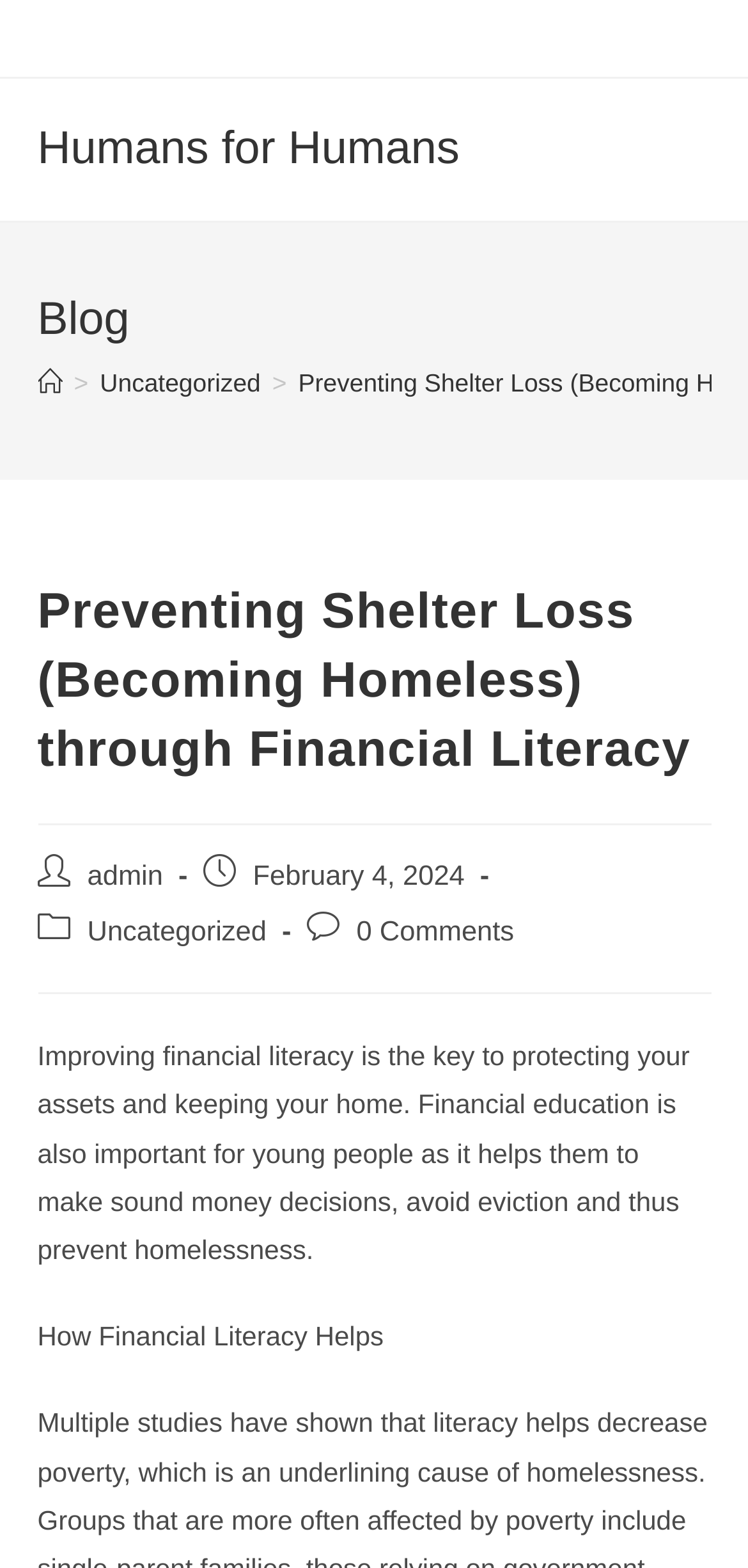Create a detailed summary of the webpage's content and design.

The webpage is about "Preventing Shelter Loss (Becoming Homeless) through Financial Literacy" and is part of the "Humans for Humans" website. At the top left, there is a link to the "Humans for Humans" homepage. Below it, there is a header section with a "Blog" heading and a "Breadcrumbs" navigation menu, which includes links to "Home" and "Uncategorized". 

Further down, there is a main header section with the title "Preventing Shelter Loss (Becoming Homeless) through Financial Literacy". Below the title, there is information about the post author, publication date, category, and comments. The post author is "admin", it was published on "February 4, 2024", and it belongs to the "Uncategorized" category. There are no comments on the post.

The main content of the webpage is a text passage that discusses the importance of financial literacy in protecting assets, making sound money decisions, and preventing homelessness. The passage is divided into two sections, with the first section providing a general overview and the second section titled "How Financial Literacy Helps".